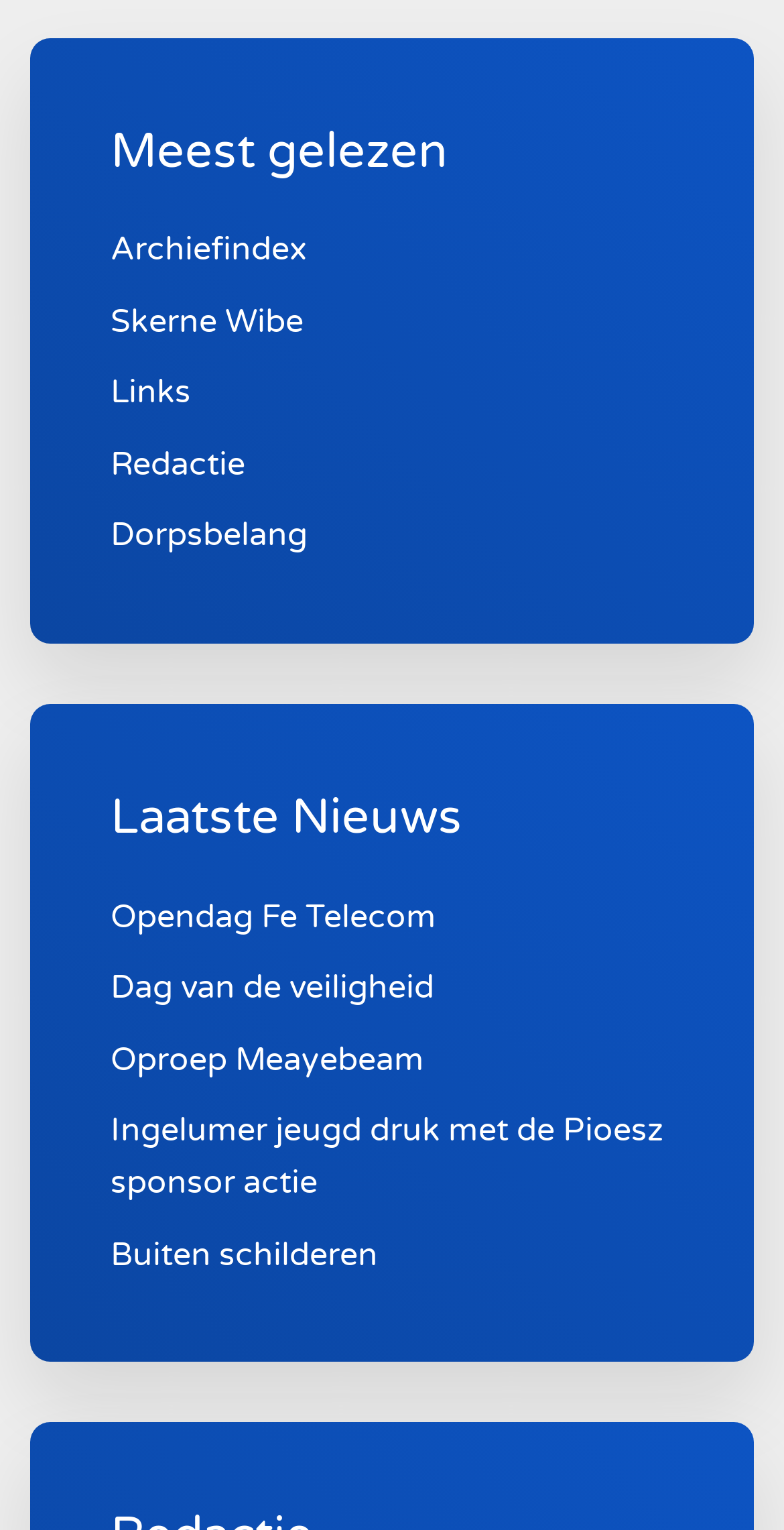Look at the image and answer the question in detail:
How many headings are on the webpage?

I identified two headings on the webpage: 'Meest gelezen' and 'Laatste Nieuws'.